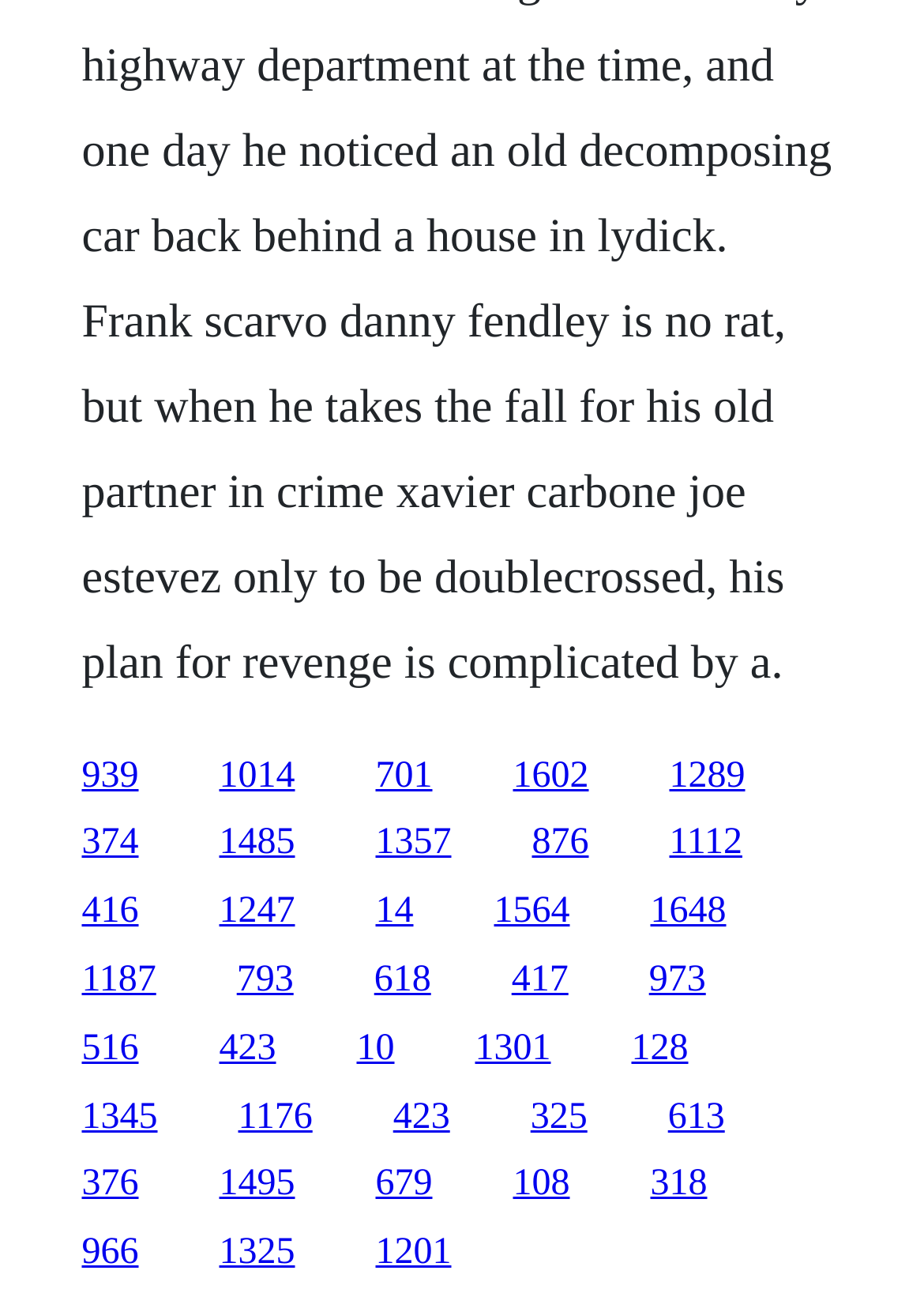What is the horizontal position of the link '1564'?
Give a comprehensive and detailed explanation for the question.

I compared the x1 and x2 coordinates of the link '1564' with other elements, and it appears to be in the center-right section of the webpage.